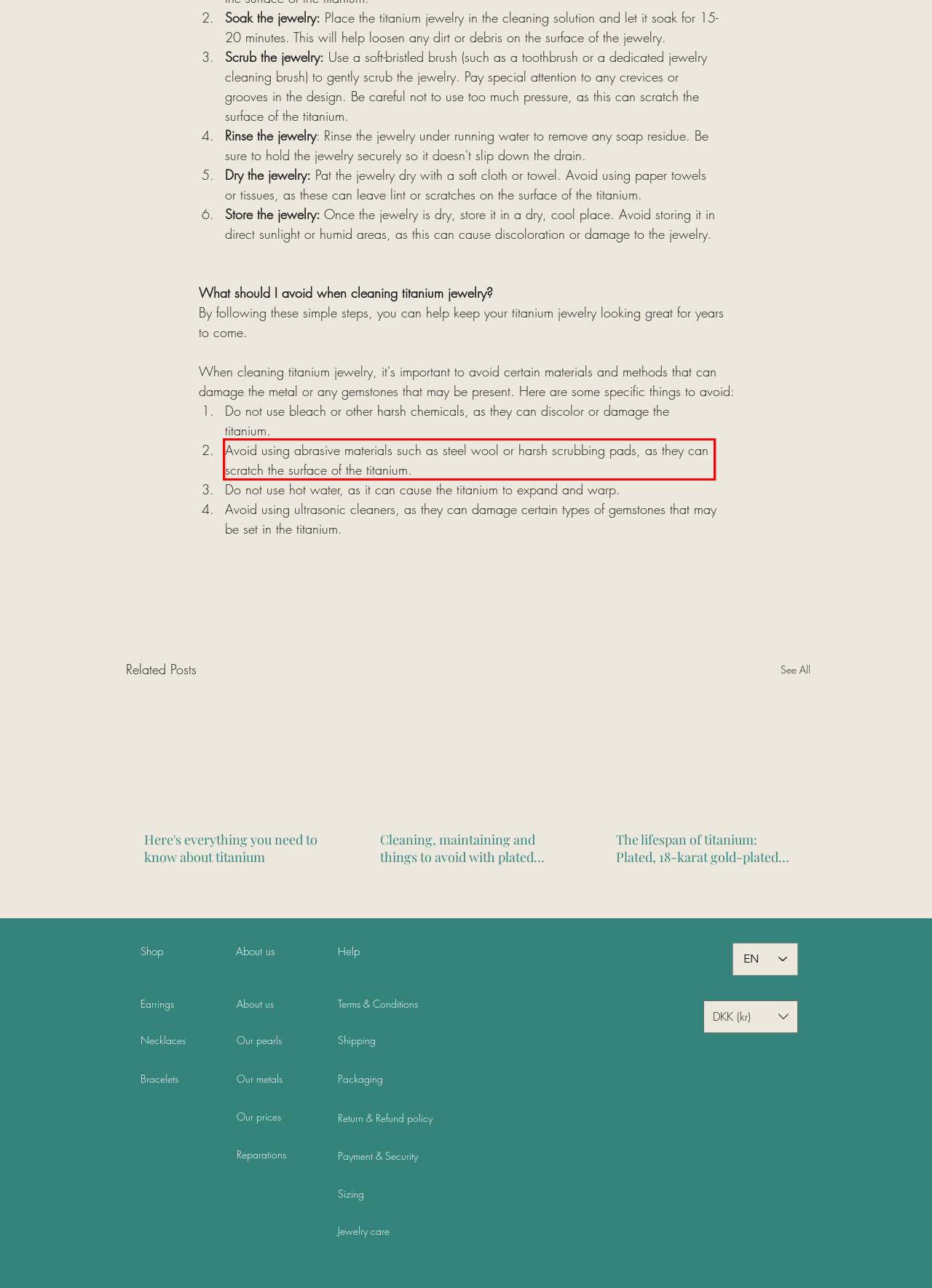Within the screenshot of the webpage, locate the red bounding box and use OCR to identify and provide the text content inside it.

Avoid using abrasive materials such as steel wool or harsh scrubbing pads, as they can scratch the surface of the titanium.